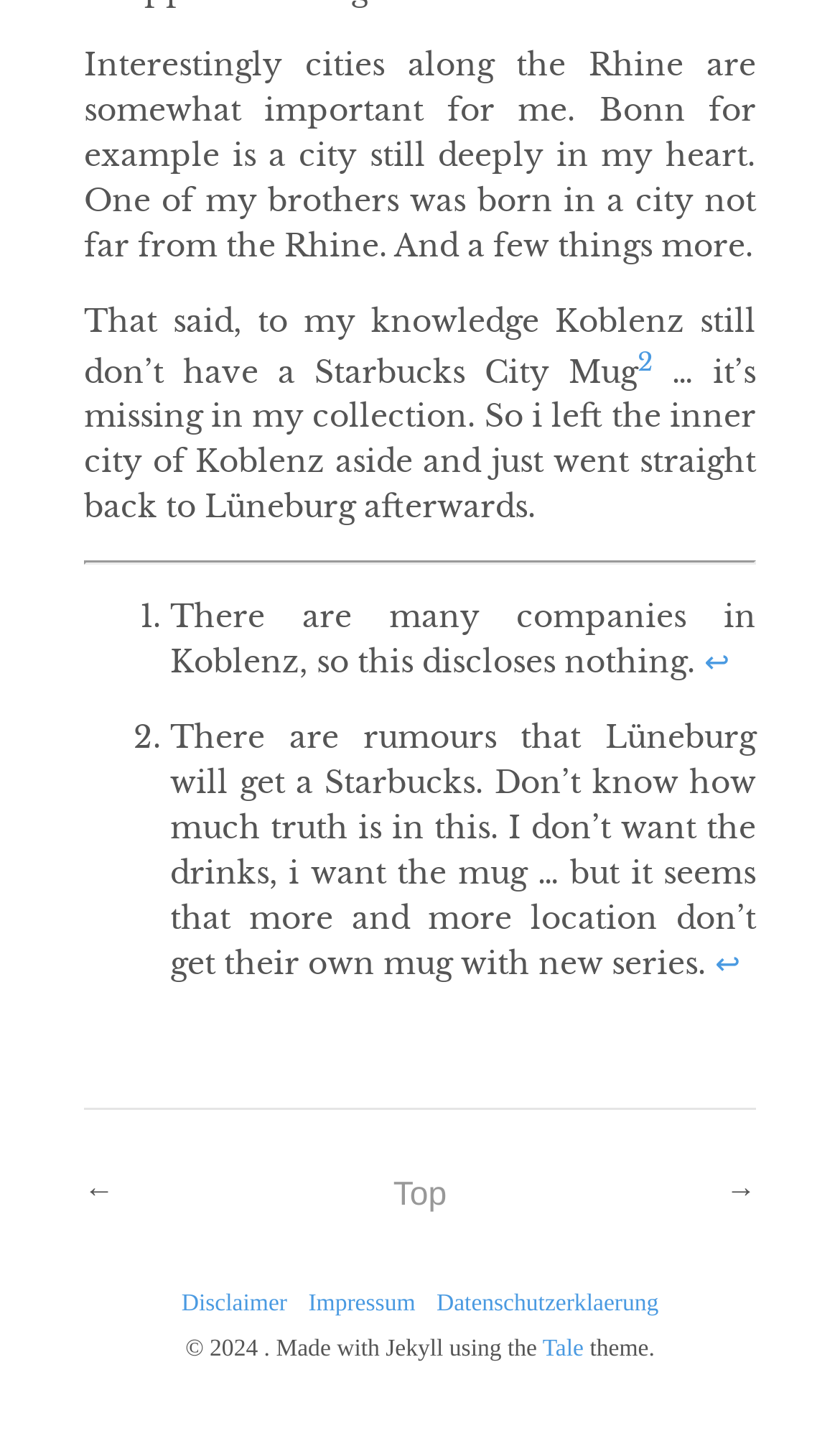Why did the author not visit the inner city of Koblenz?
Give a one-word or short-phrase answer derived from the screenshot.

No Starbucks City Mug